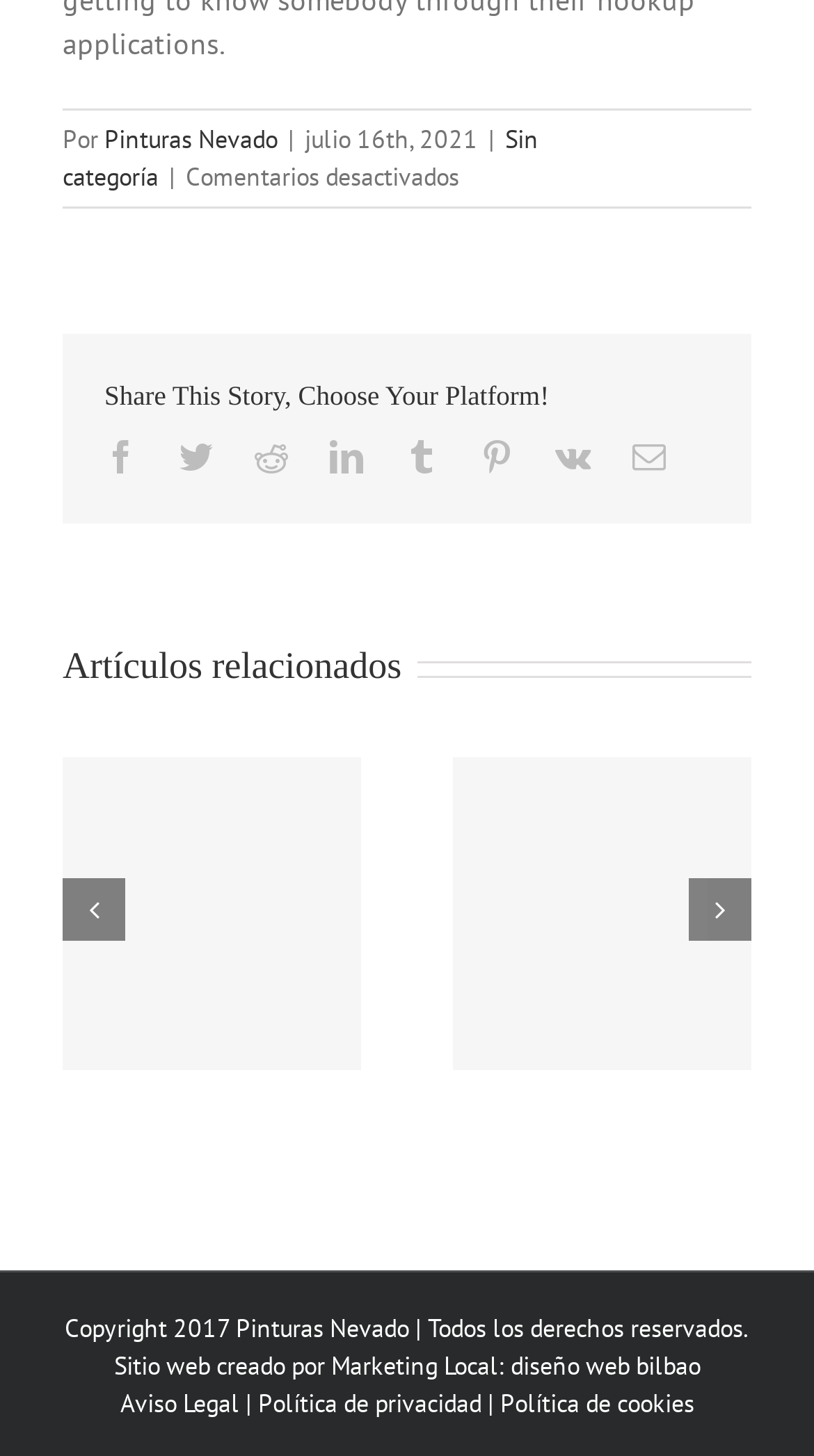Identify the bounding box coordinates of the region that should be clicked to execute the following instruction: "Read the article 'How to Choose the Best Android VPN'".

[0.245, 0.619, 0.501, 0.696]